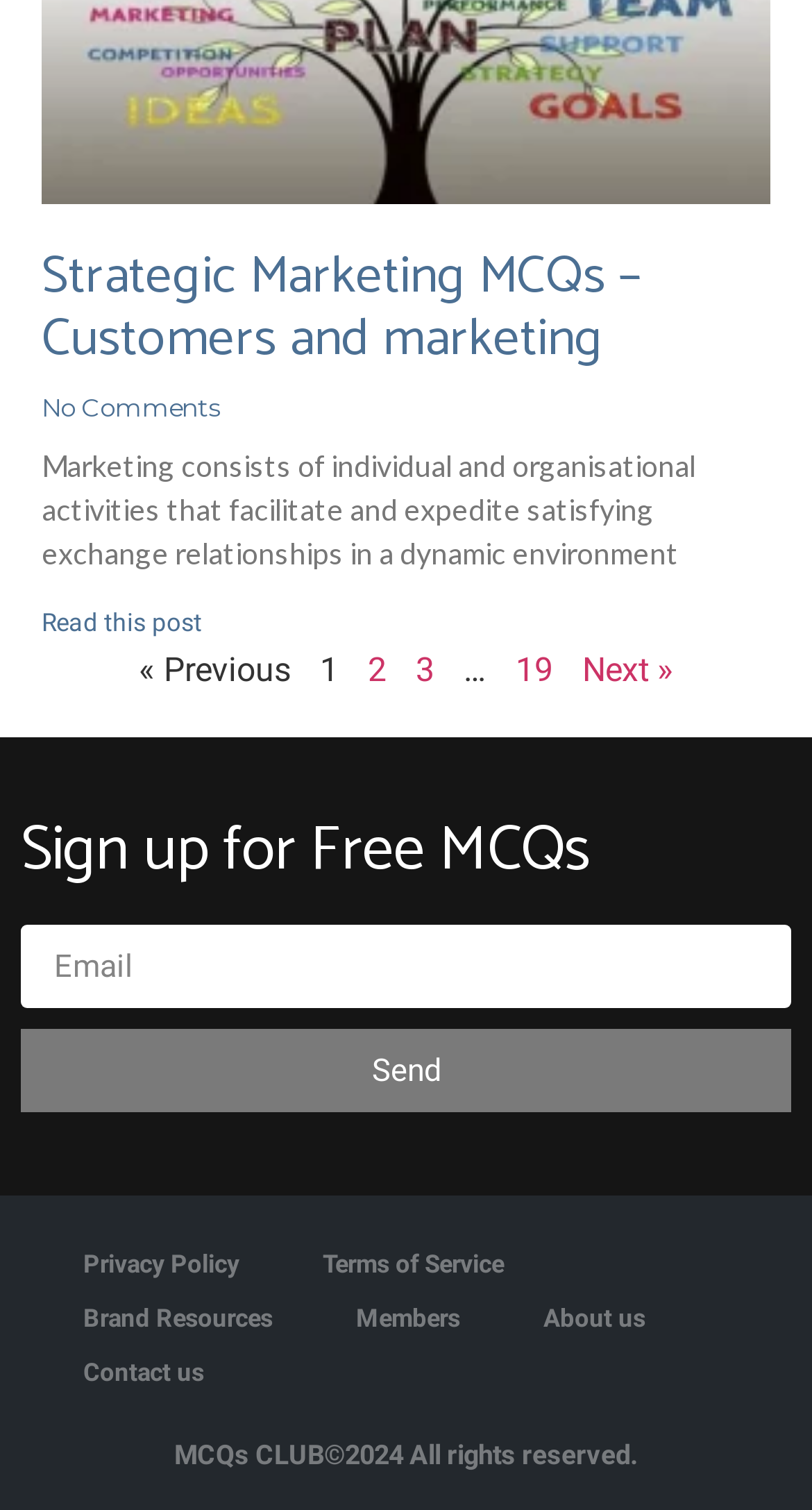Given the following UI element description: "Members", find the bounding box coordinates in the webpage screenshot.

[0.387, 0.856, 0.618, 0.892]